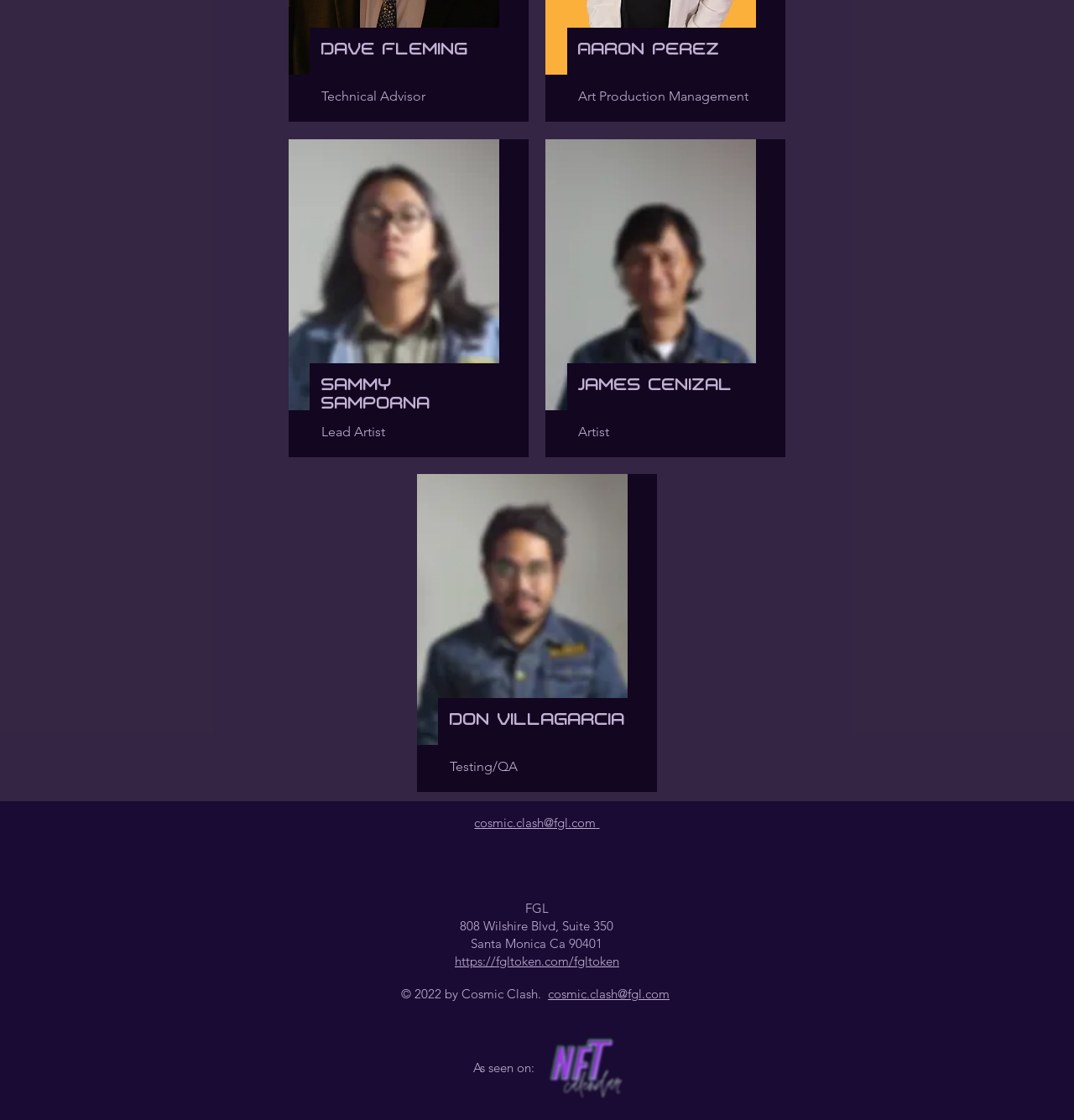Please examine the image and provide a detailed answer to the question: What is the role of Dave Fleming?

Based on the webpage, I found the name 'Dave Fleming' next to the text 'Technical Advisor', which suggests that Dave Fleming holds the role of Technical Advisor.